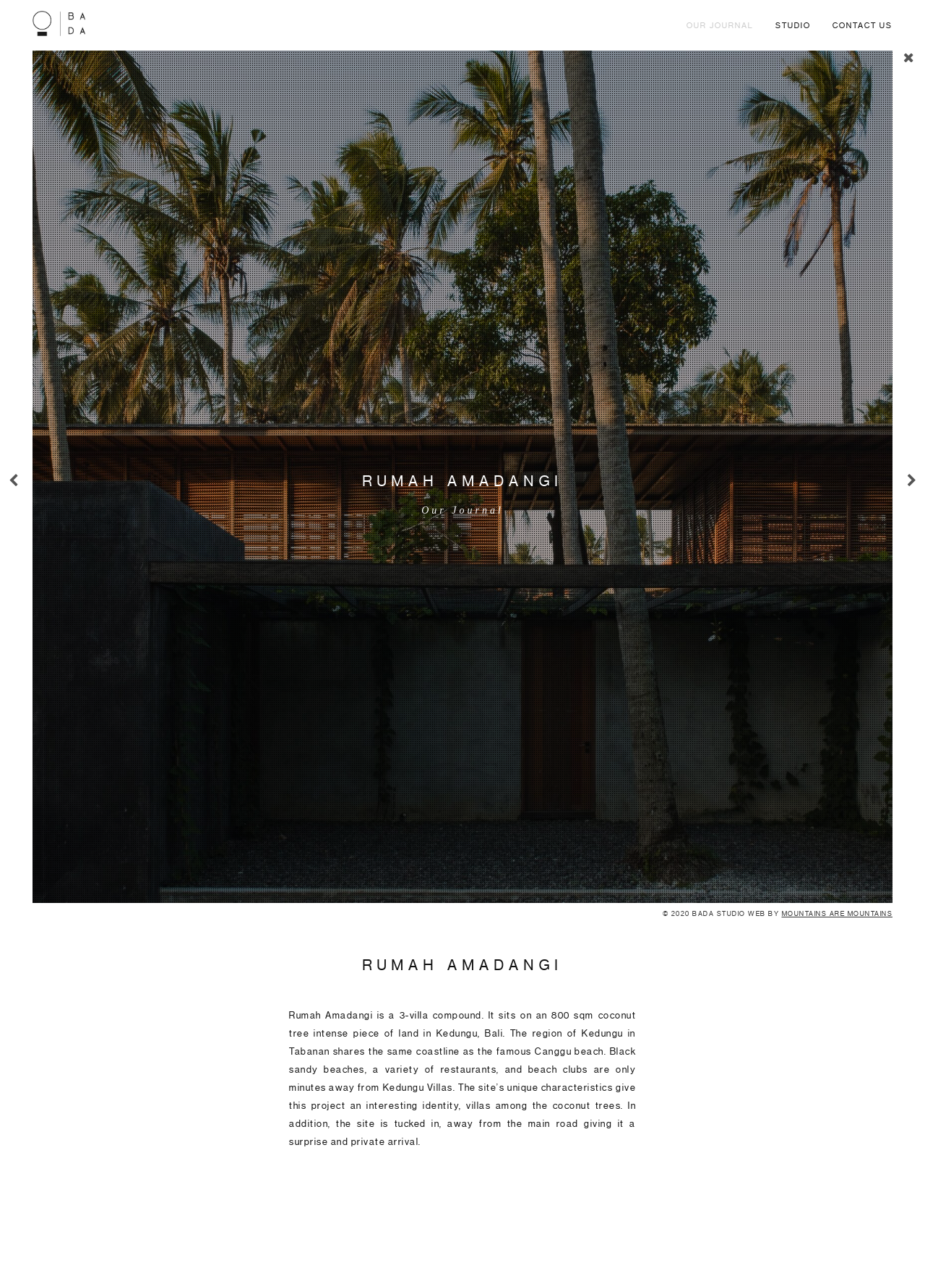Identify the bounding box for the described UI element. Provide the coordinates in (top-left x, top-left y, bottom-right x, bottom-right y) format with values ranging from 0 to 1: MOUNTAINS ARE MOUNTAINS

[0.845, 0.706, 0.965, 0.713]